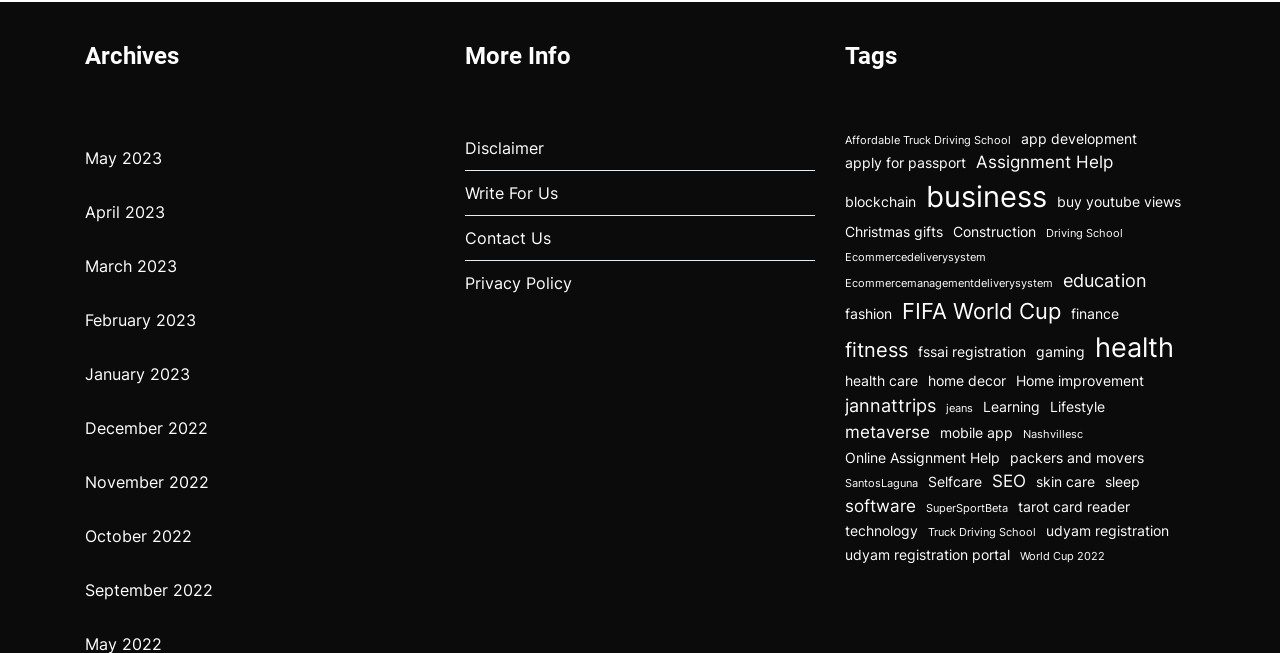Locate the bounding box coordinates of the element that should be clicked to fulfill the instruction: "Click on Archives".

[0.066, 0.064, 0.34, 0.108]